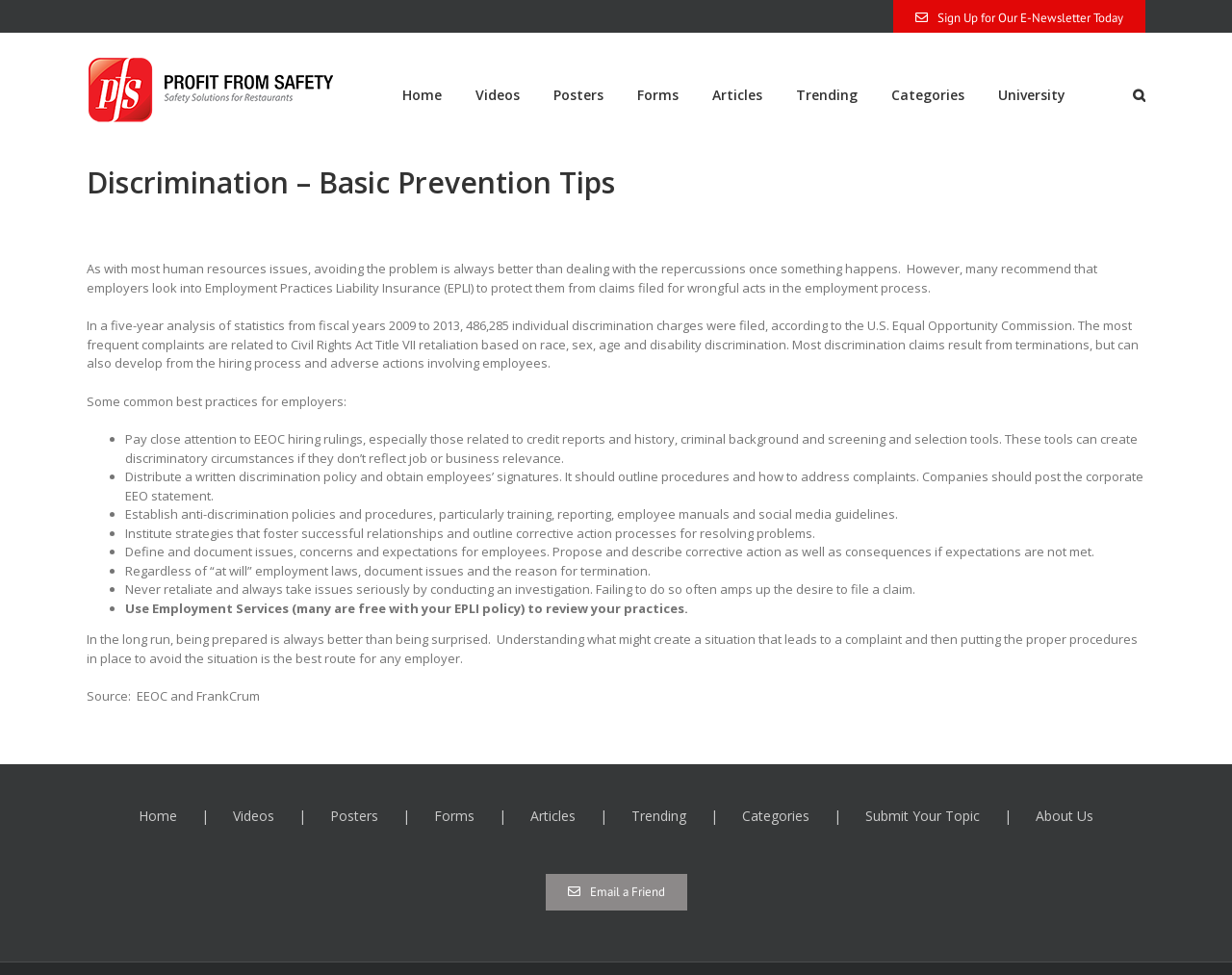Locate the bounding box coordinates for the element described below: "alt="Profiting From Safety Logo"". The coordinates must be four float values between 0 and 1, formatted as [left, top, right, bottom].

[0.07, 0.054, 0.272, 0.131]